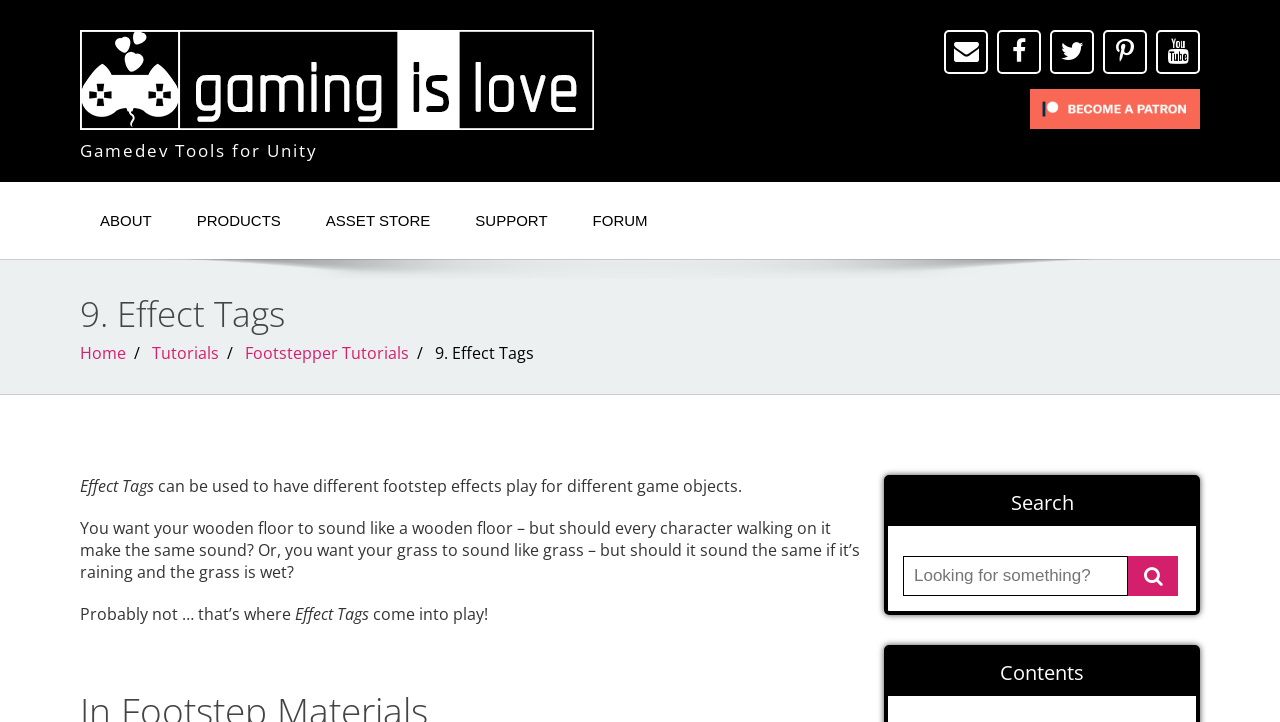Identify the bounding box coordinates of the clickable region necessary to fulfill the following instruction: "Go to the PRODUCTS page". The bounding box coordinates should be four float numbers between 0 and 1, i.e., [left, top, right, bottom].

[0.138, 0.28, 0.235, 0.331]